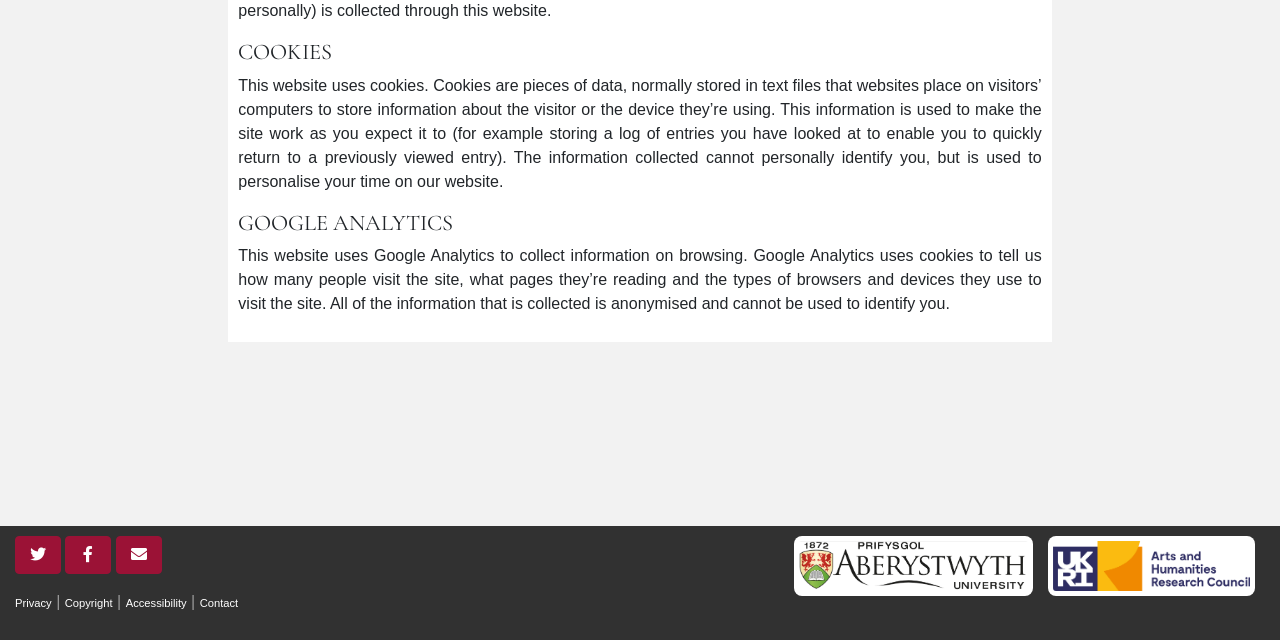Using the format (top-left x, top-left y, bottom-right x, bottom-right y), provide the bounding box coordinates for the described UI element. All values should be floating point numbers between 0 and 1: alt="Aberystwyth University"

[0.62, 0.881, 0.815, 0.9]